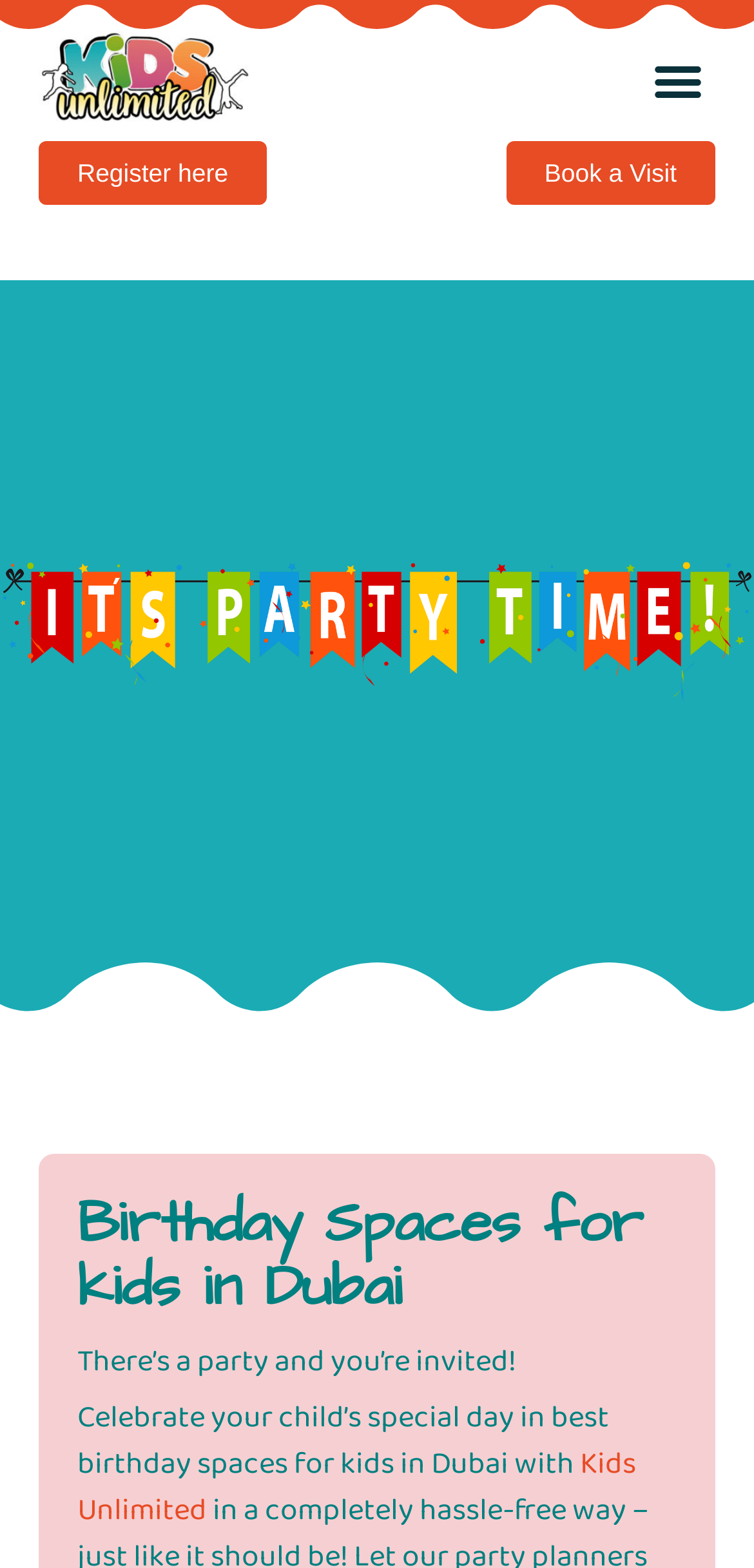Please use the details from the image to answer the following question comprehensively:
What is the call-to-action on the webpage?

I found the call-to-action on the webpage by looking at the link elements. There are two prominent links, 'Book a Visit' and 'Register here', which suggest that the user should take some action to proceed with the birthday party planning.